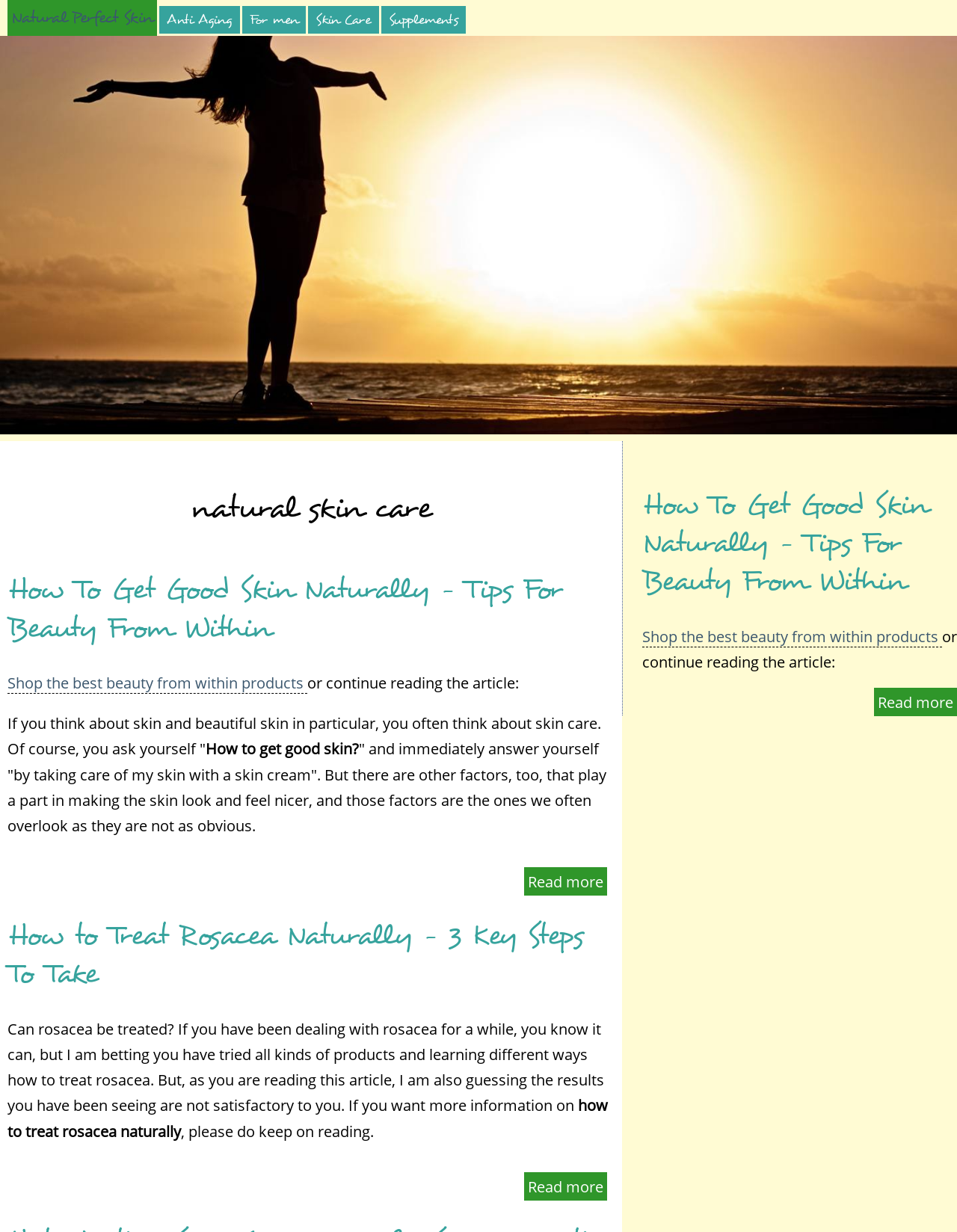Highlight the bounding box coordinates of the element that should be clicked to carry out the following instruction: "Shop the best beauty from within products". The coordinates must be given as four float numbers ranging from 0 to 1, i.e., [left, top, right, bottom].

[0.008, 0.545, 0.321, 0.563]